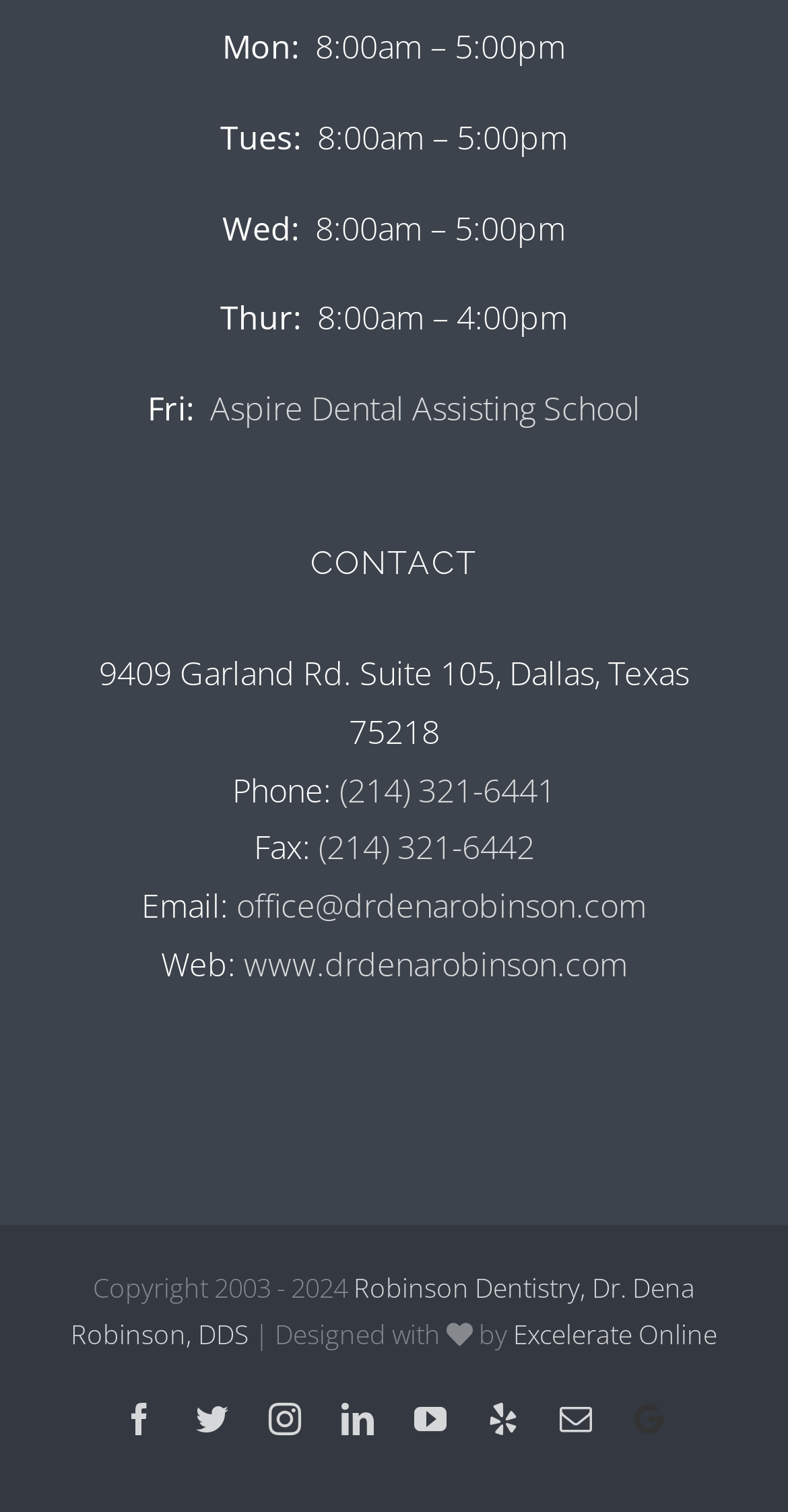What is the website of the office?
Please answer the question with a detailed and comprehensive explanation.

I found the website by looking at the link element with the text 'www.drdenarobinson.com' which is adjacent to the StaticText element with the text 'Web:'.